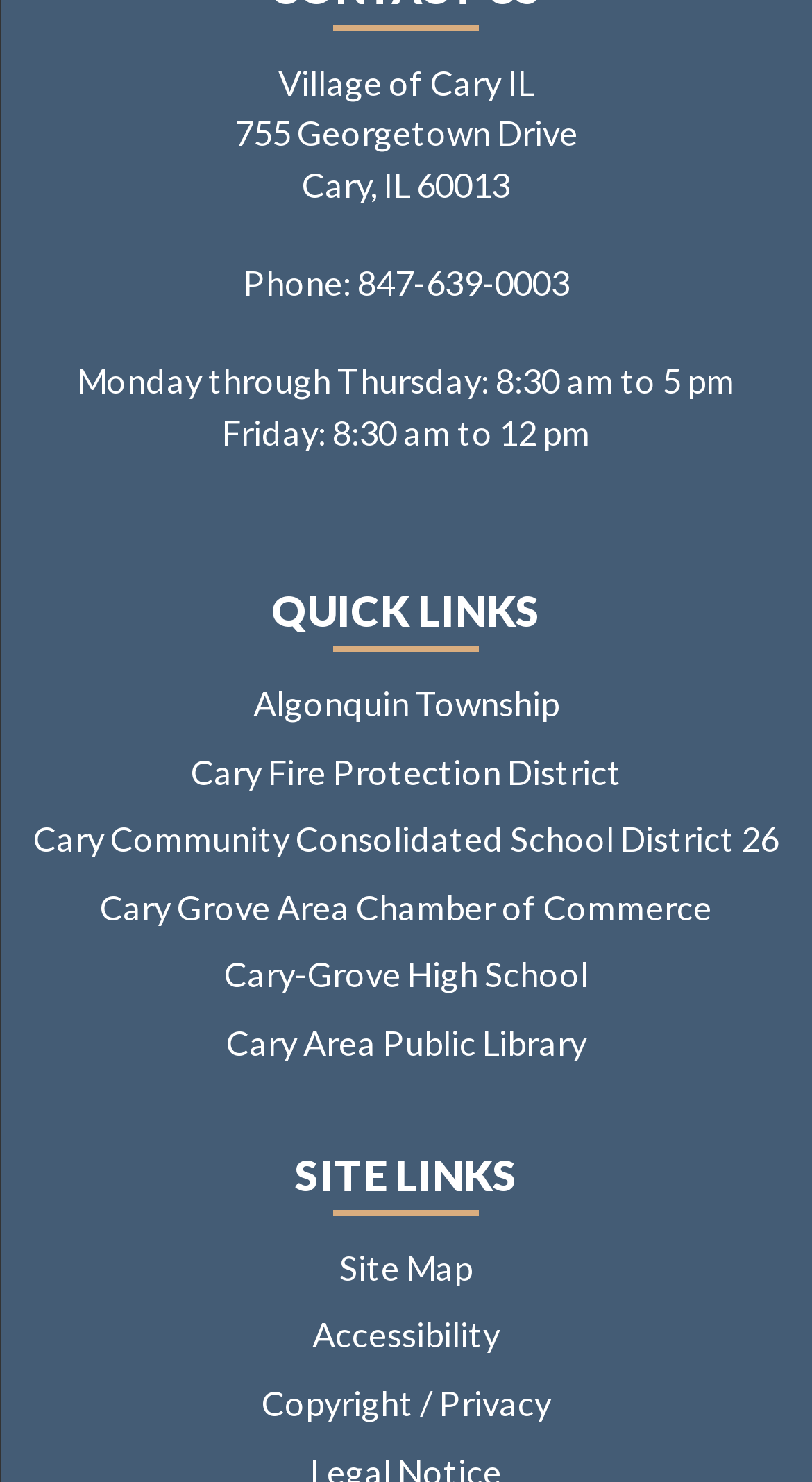Determine the bounding box coordinates of the clickable area required to perform the following instruction: "go to Cary Fire Protection District". The coordinates should be represented as four float numbers between 0 and 1: [left, top, right, bottom].

[0.235, 0.508, 0.765, 0.534]